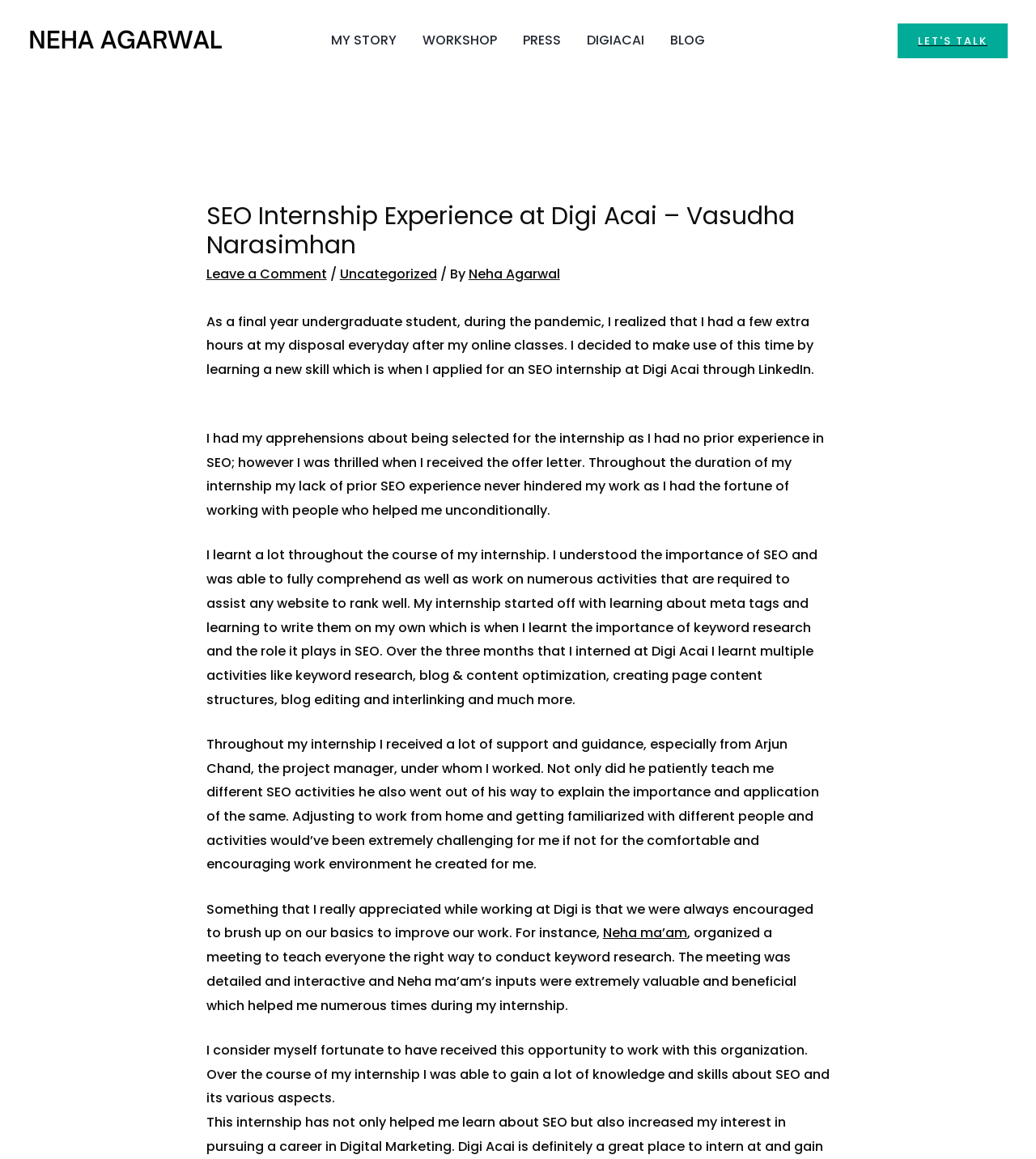Give a concise answer using only one word or phrase for this question:
What was the author's initial concern about the internship?

Lack of prior experience